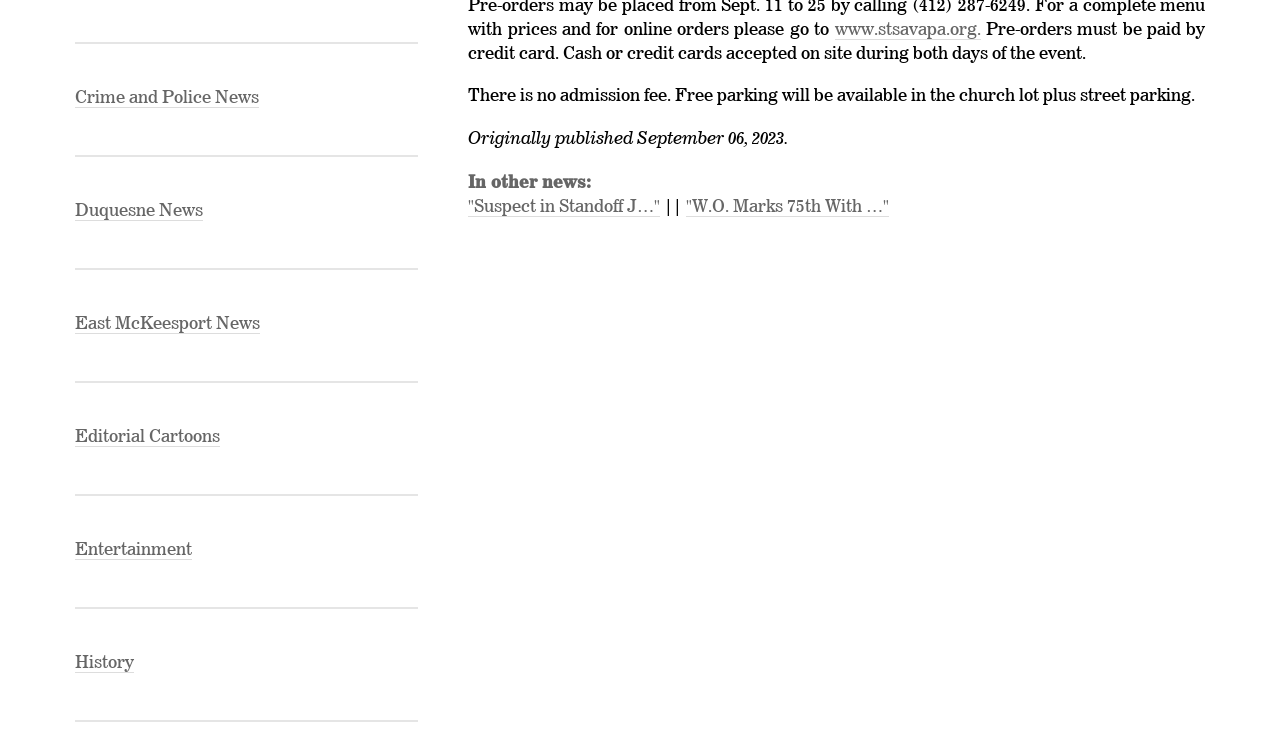How many links are there in the news categories section?
Please utilize the information in the image to give a detailed response to the question.

I counted the number of link elements with text starting from 'Crime and Police News' to 'History' and found 6 links in total.